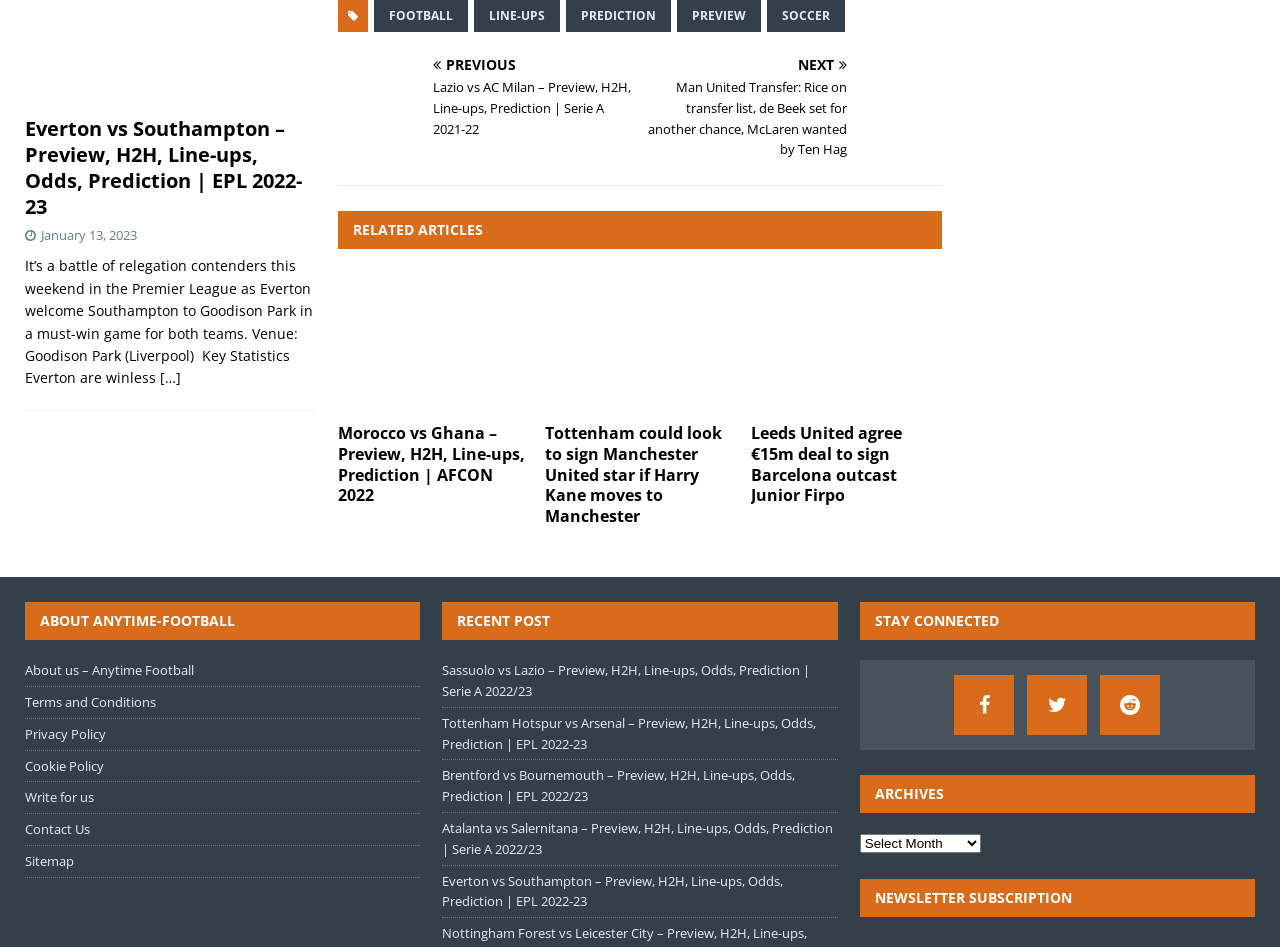Determine the bounding box coordinates of the clickable region to execute the instruction: "View the image of Olivier Giroud celebrating after scoring the penalty". The coordinates should be four float numbers between 0 and 1, denoted as [left, top, right, bottom].

[0.264, 0.061, 0.327, 0.125]